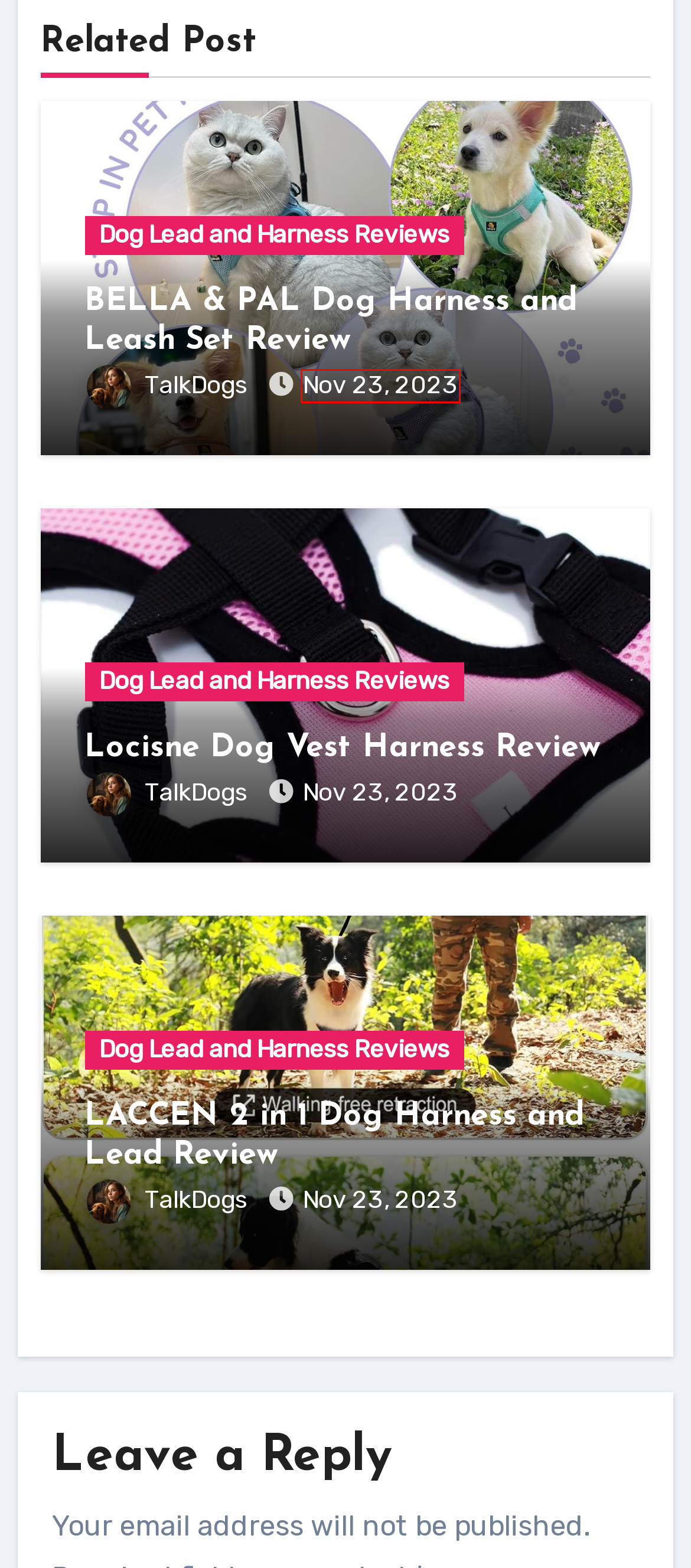Review the screenshot of a webpage containing a red bounding box around an element. Select the description that best matches the new webpage after clicking the highlighted element. The options are:
A. Refund Policy -
B. LACCEN 2 in 1 Dog Harness and Lead Review -
C. BELLA & PAL Dog Harness and Leash Set Review -
D. Contact Us -
E. Amazon.co.uk
F. Locisne Dog Vest Harness Review -
G. November 2023 -
H. Affiliate Disclosure -

G